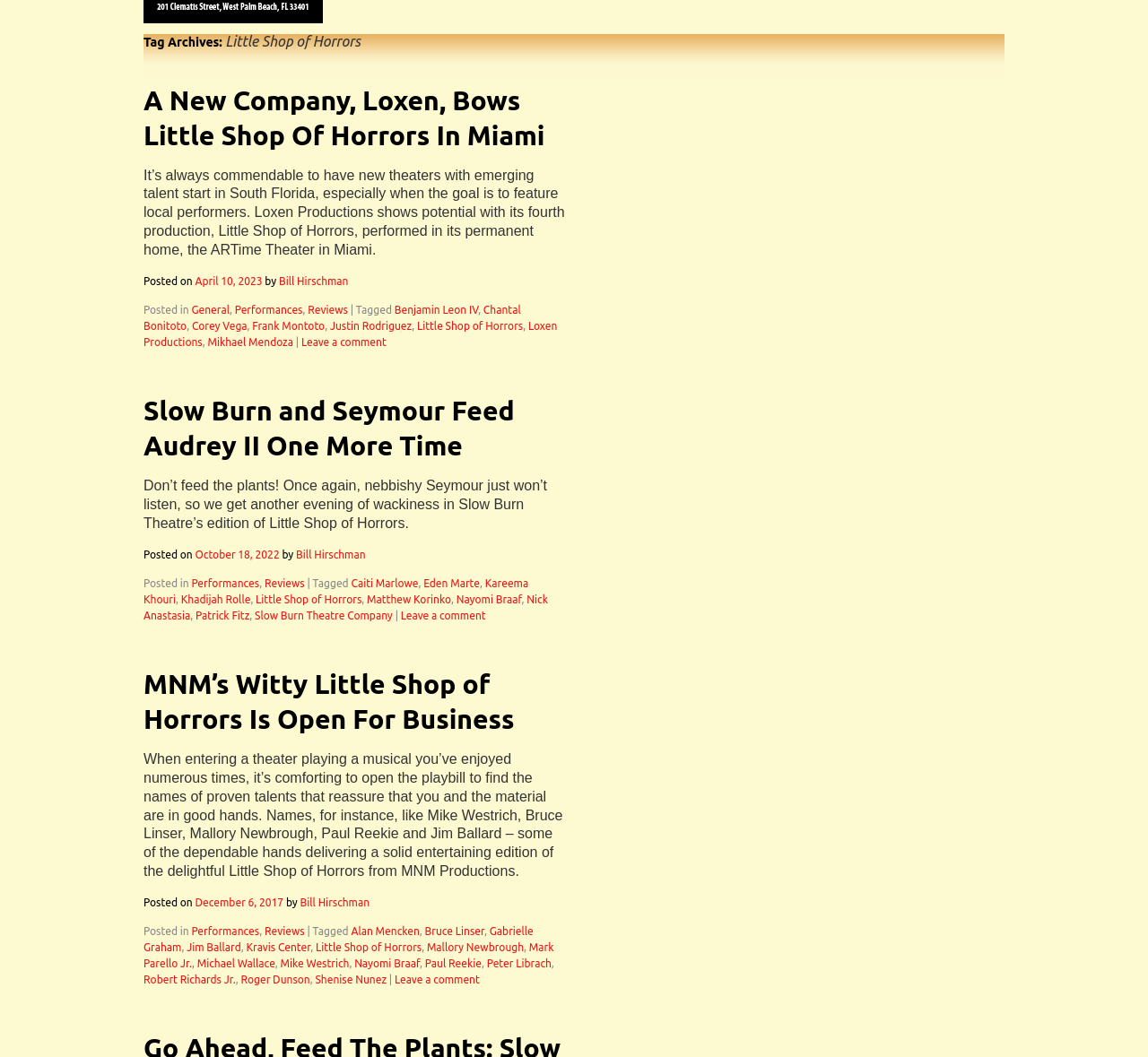Please identify the bounding box coordinates of the area that needs to be clicked to follow this instruction: "Read the article 'A New Company, Loxen, Bows Little Shop Of Horrors In Miami'".

[0.125, 0.079, 0.492, 0.145]